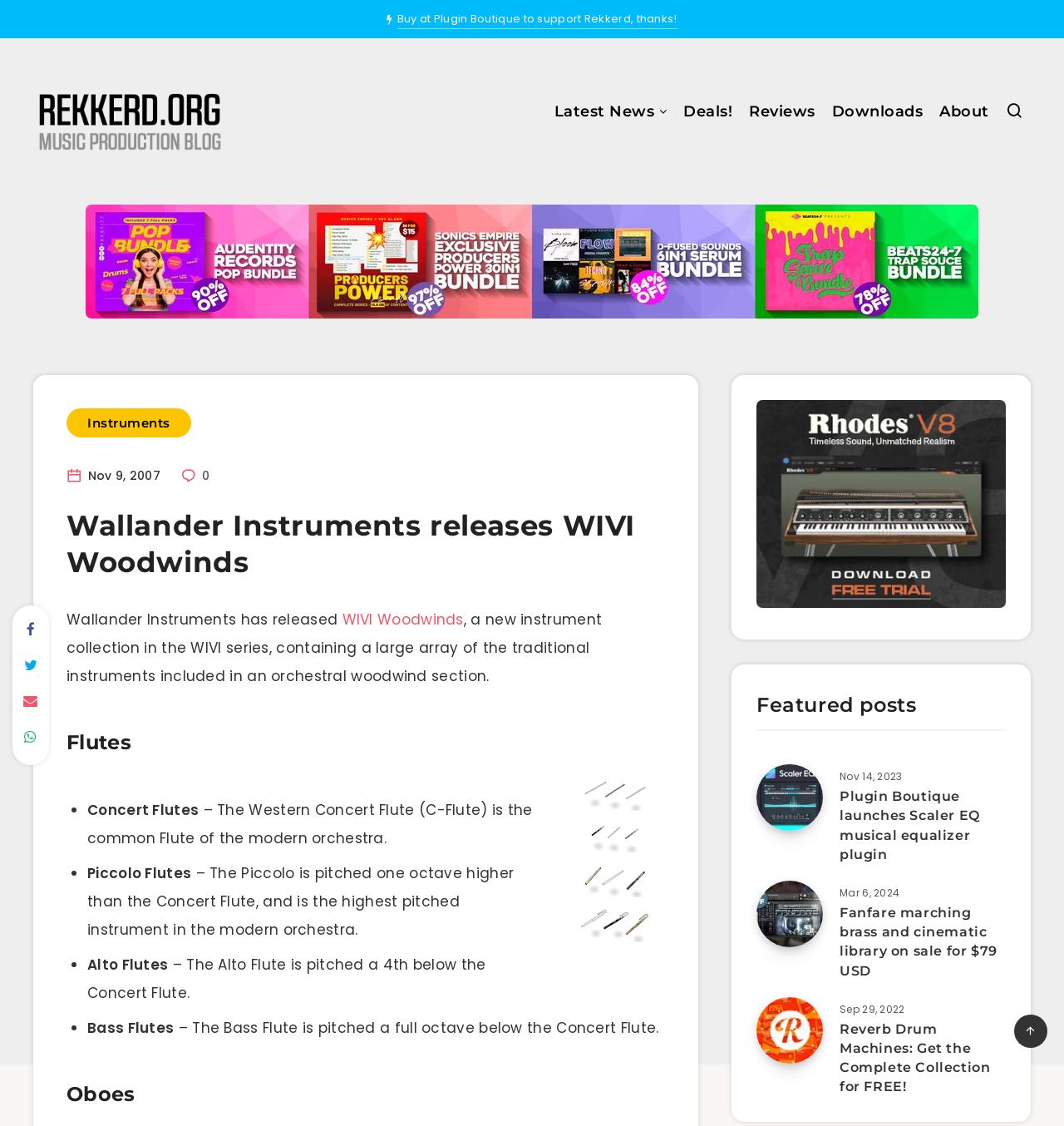How many types of flutes are mentioned in the webpage?
Provide an in-depth and detailed explanation in response to the question.

The answer can be found by counting the list markers and corresponding static texts under the heading 'Flutes'. There are four list markers and corresponding static texts mentioning Concert Flutes, Piccolo Flutes, Alto Flutes, and Bass Flutes, which indicates that there are four types of flutes mentioned in the webpage.